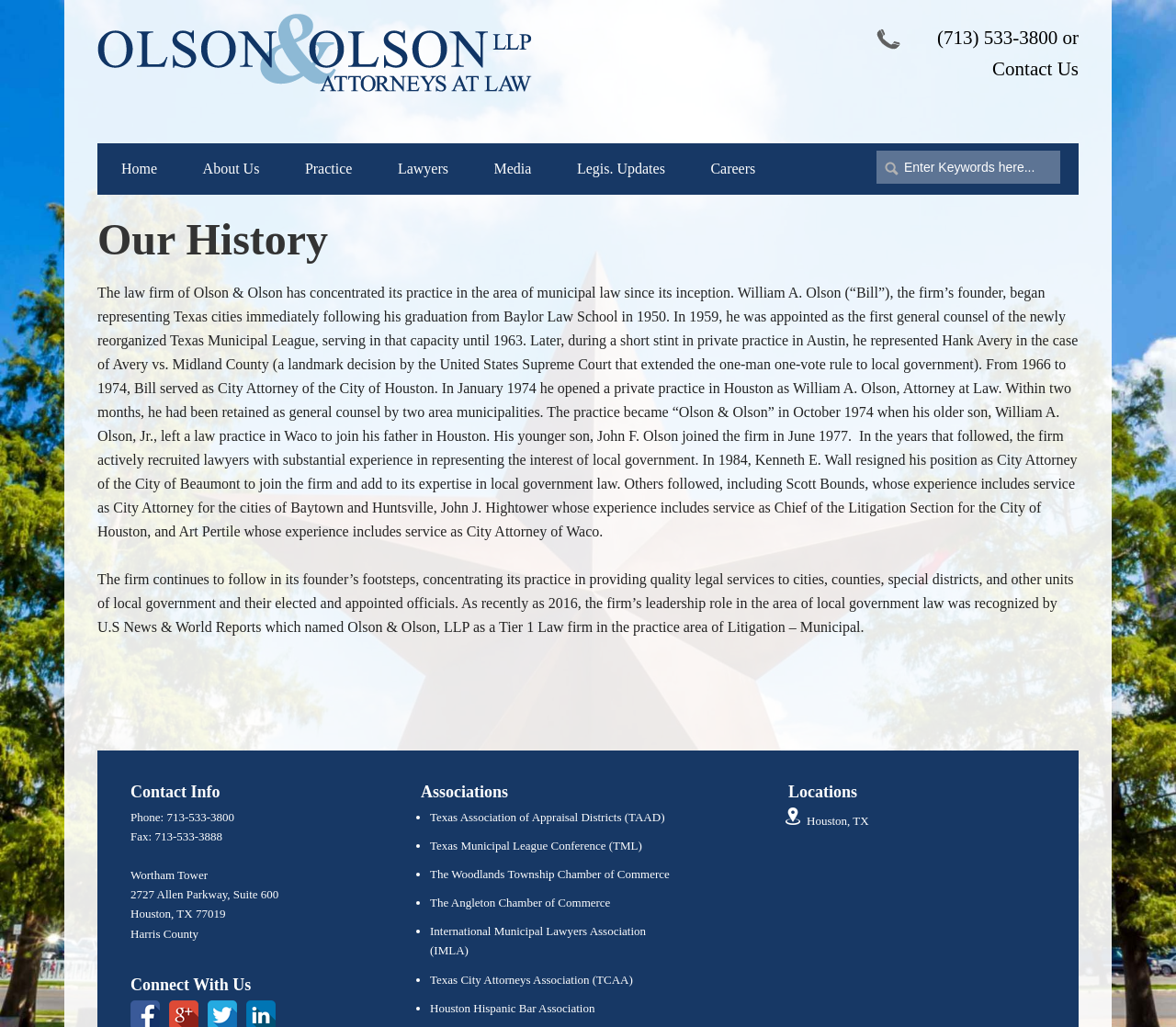Who is the founder of the law firm?
Relying on the image, give a concise answer in one word or a brief phrase.

William A. Olson